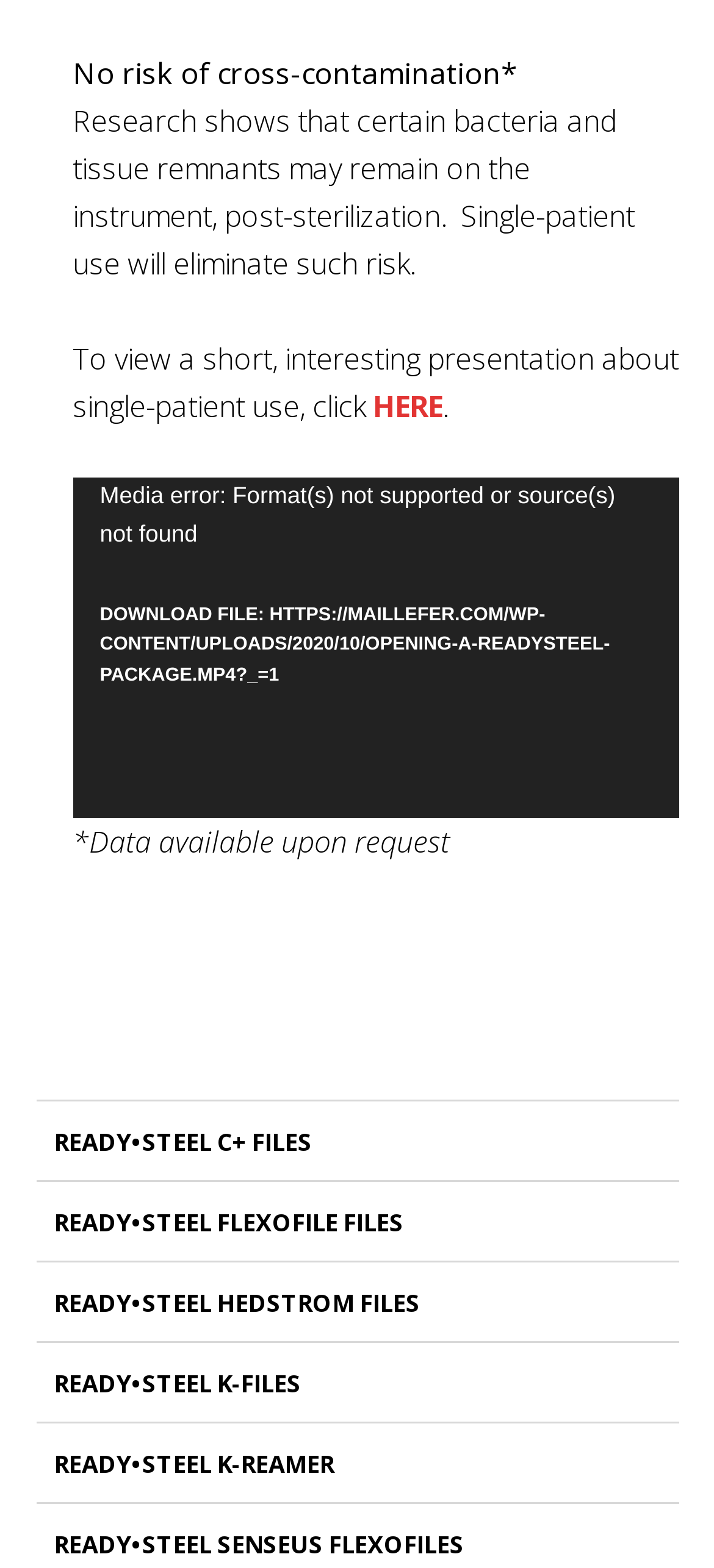Please determine the bounding box coordinates of the section I need to click to accomplish this instruction: "Enter your name".

None